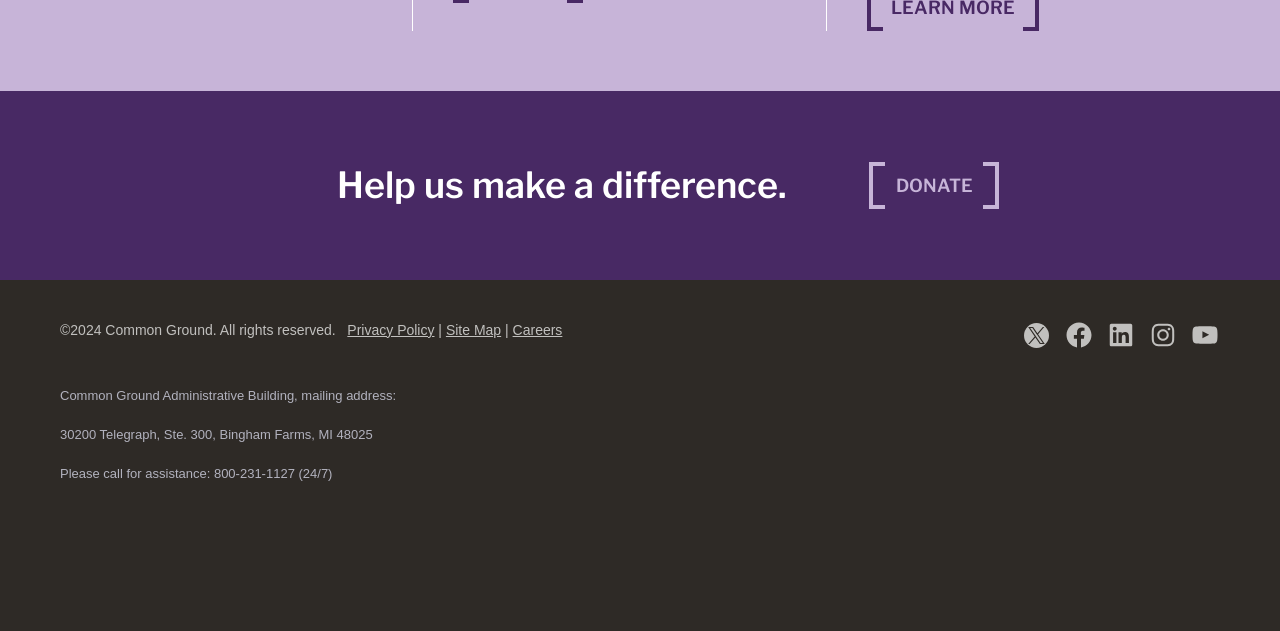What is the main call to action on this webpage?
Based on the screenshot, provide a one-word or short-phrase response.

Donate